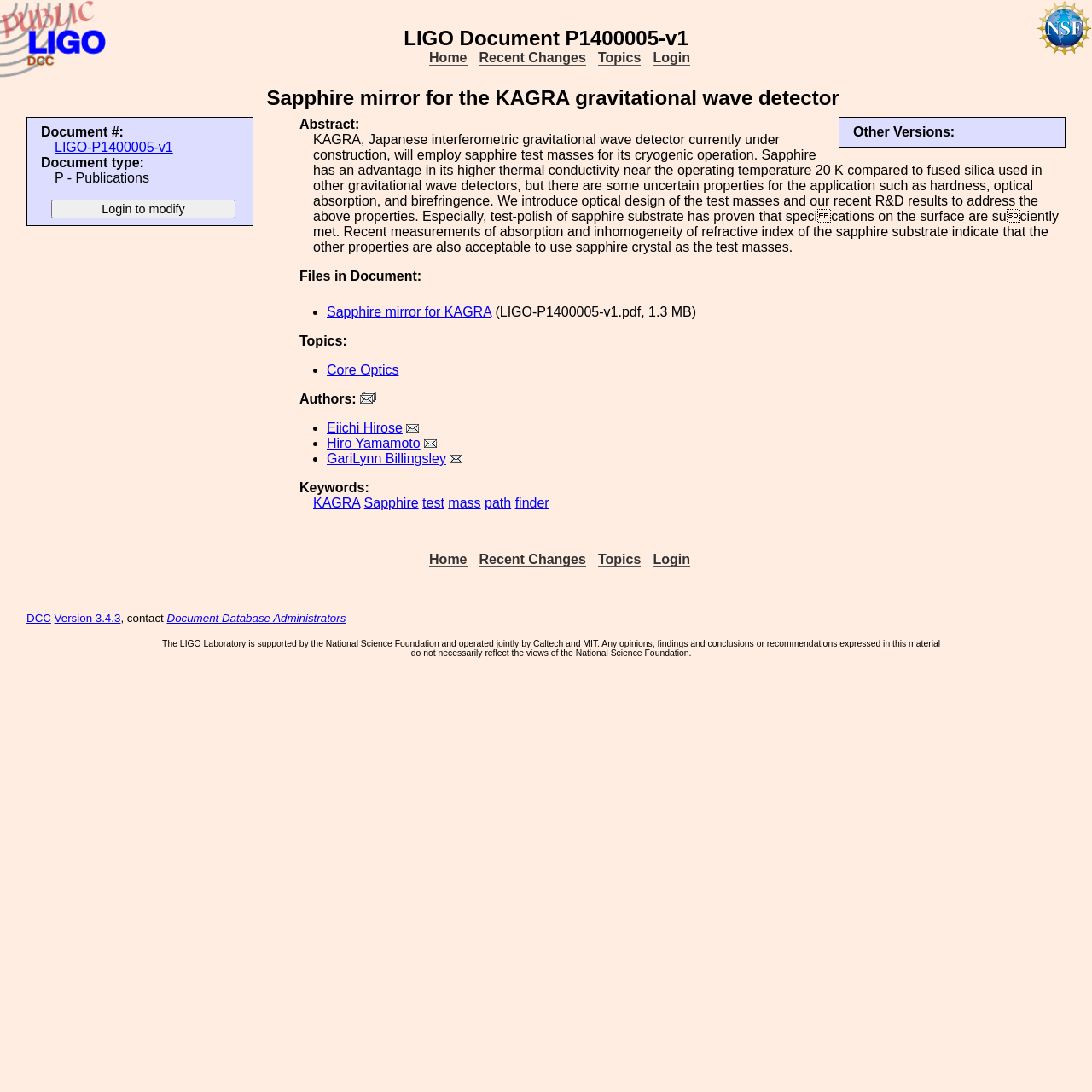Please specify the bounding box coordinates of the element that should be clicked to execute the given instruction: 'View the 'Abstract' of the document'. Ensure the coordinates are four float numbers between 0 and 1, expressed as [left, top, right, bottom].

[0.287, 0.121, 0.969, 0.233]